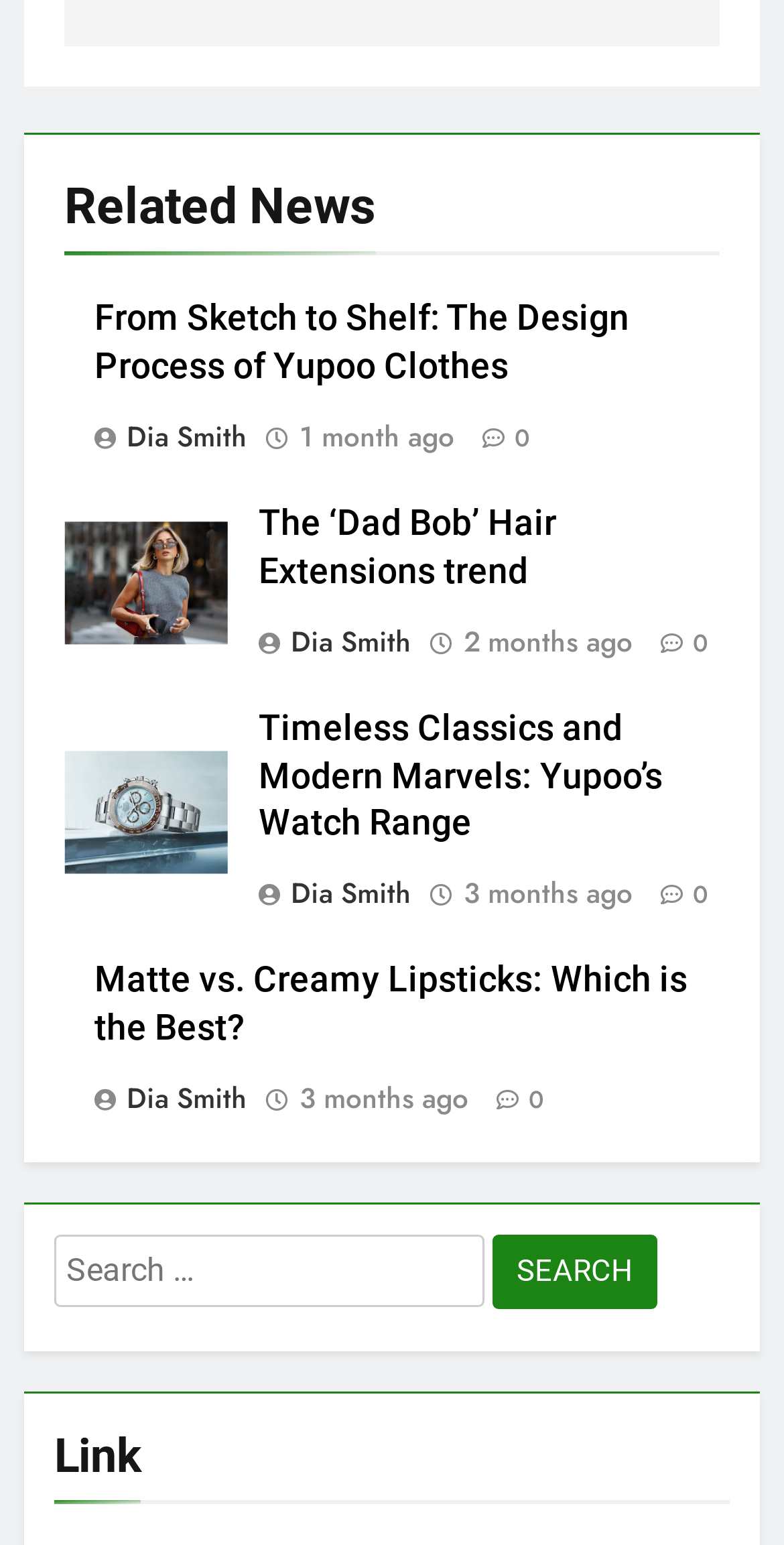Identify the bounding box coordinates for the UI element described as follows: "3 months ago3 months ago". Ensure the coordinates are four float numbers between 0 and 1, formatted as [left, top, right, bottom].

[0.591, 0.568, 0.806, 0.591]